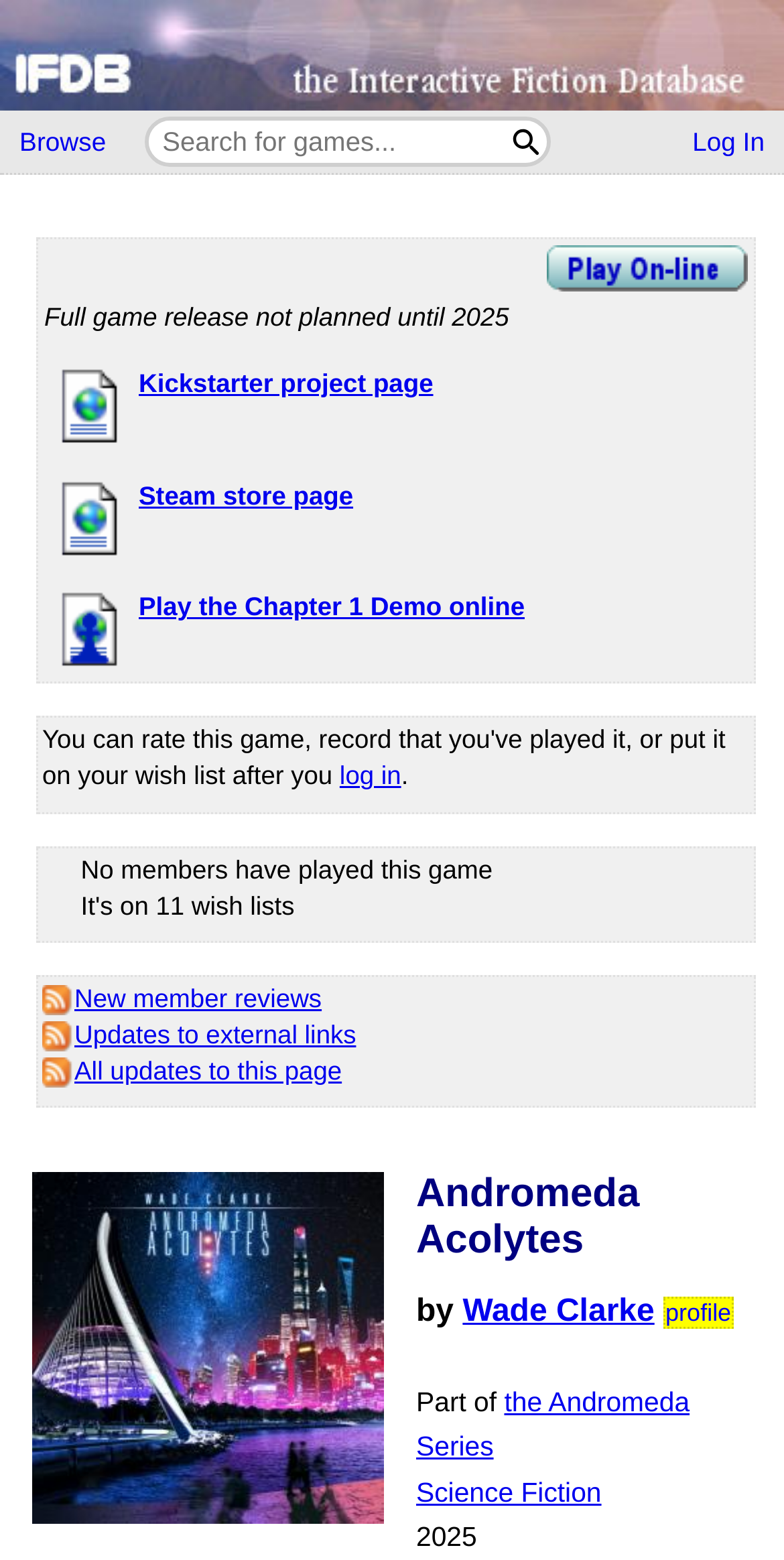Determine the bounding box coordinates of the region I should click to achieve the following instruction: "Log in". Ensure the bounding box coordinates are four float numbers between 0 and 1, i.e., [left, top, right, bottom].

[0.858, 0.073, 1.0, 0.109]